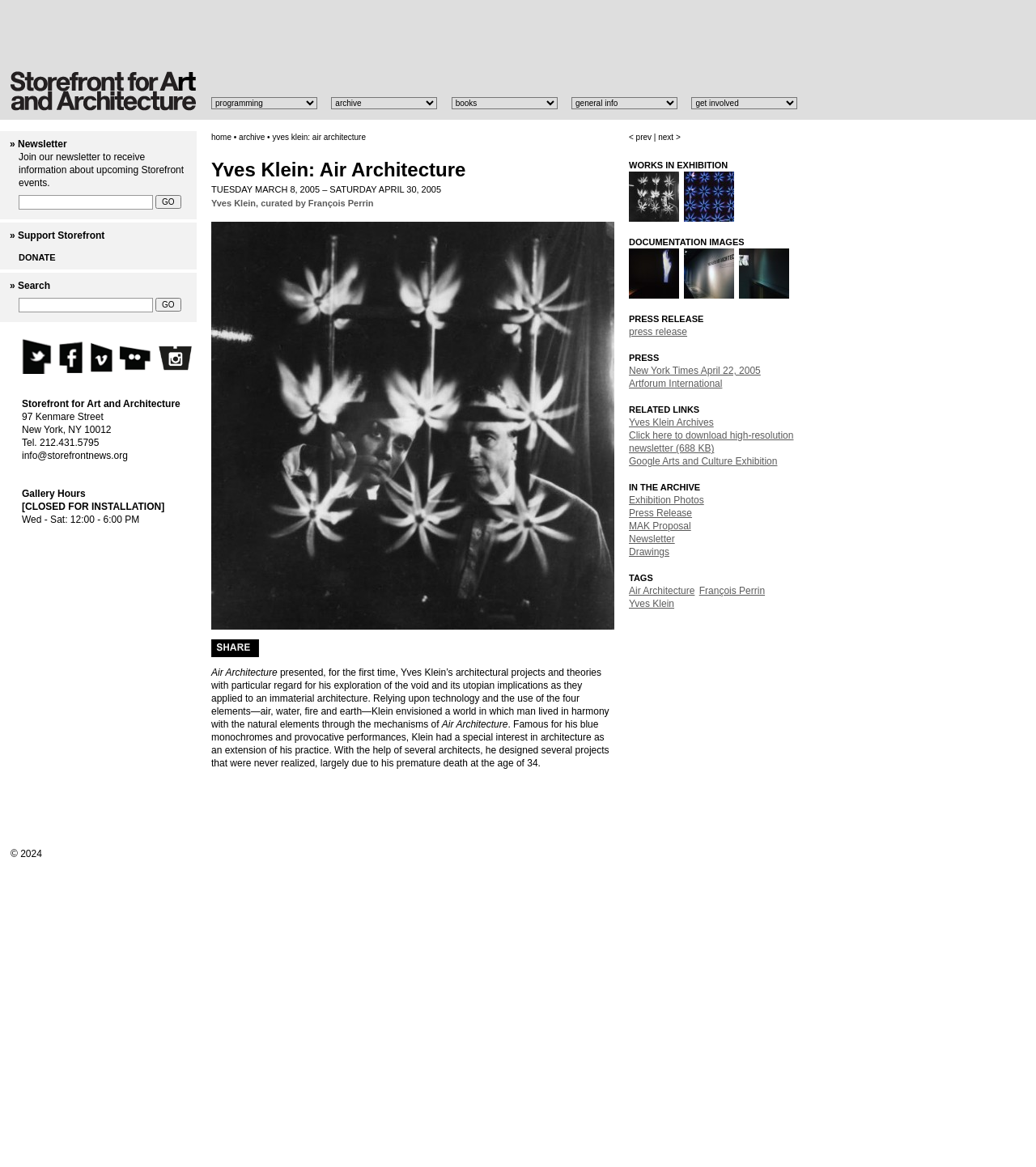Locate the bounding box coordinates of the clickable region to complete the following instruction: "Follow on Twitter."

[0.016, 0.289, 0.054, 0.32]